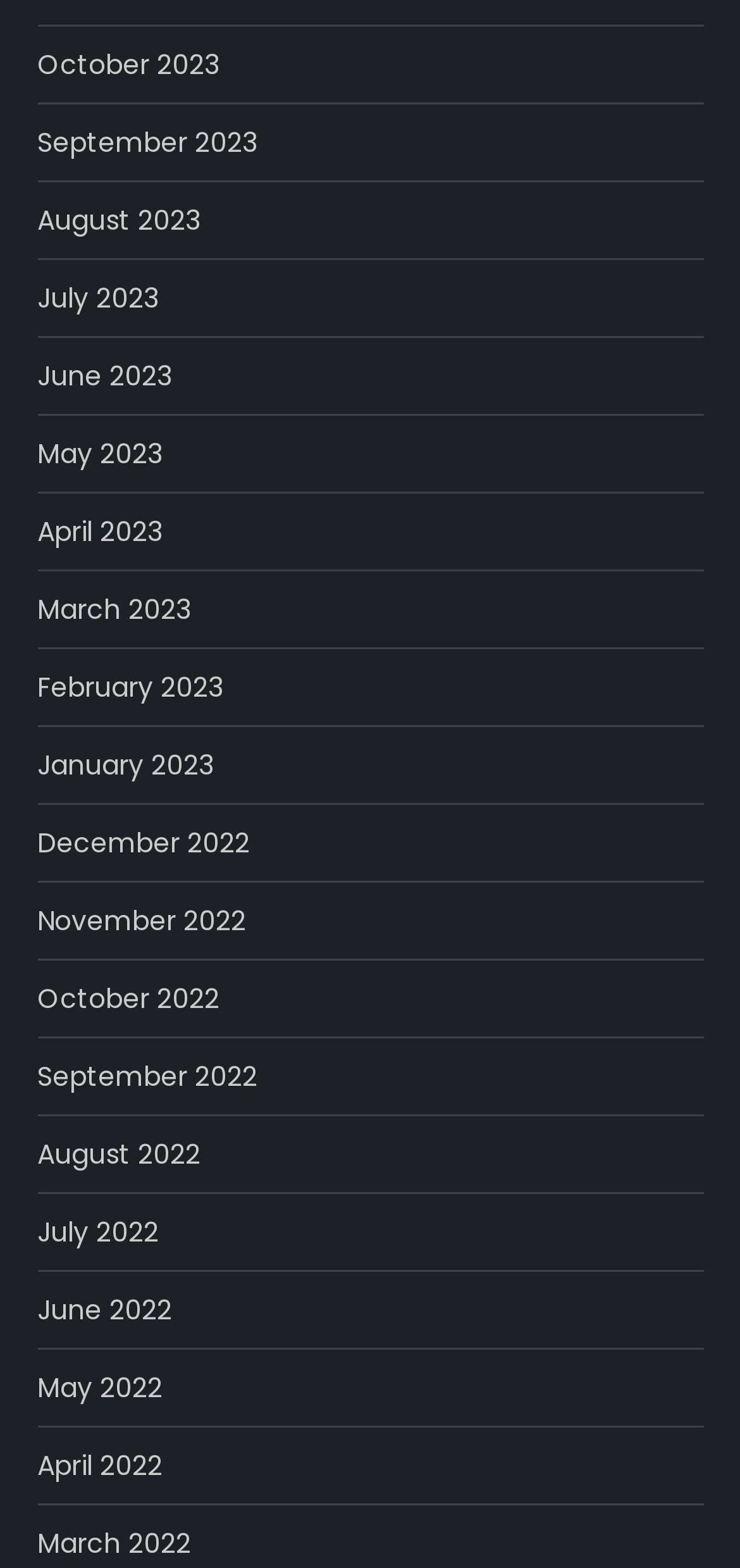Please identify the bounding box coordinates of the area that needs to be clicked to follow this instruction: "view March 2022".

[0.05, 0.968, 0.258, 1.0]